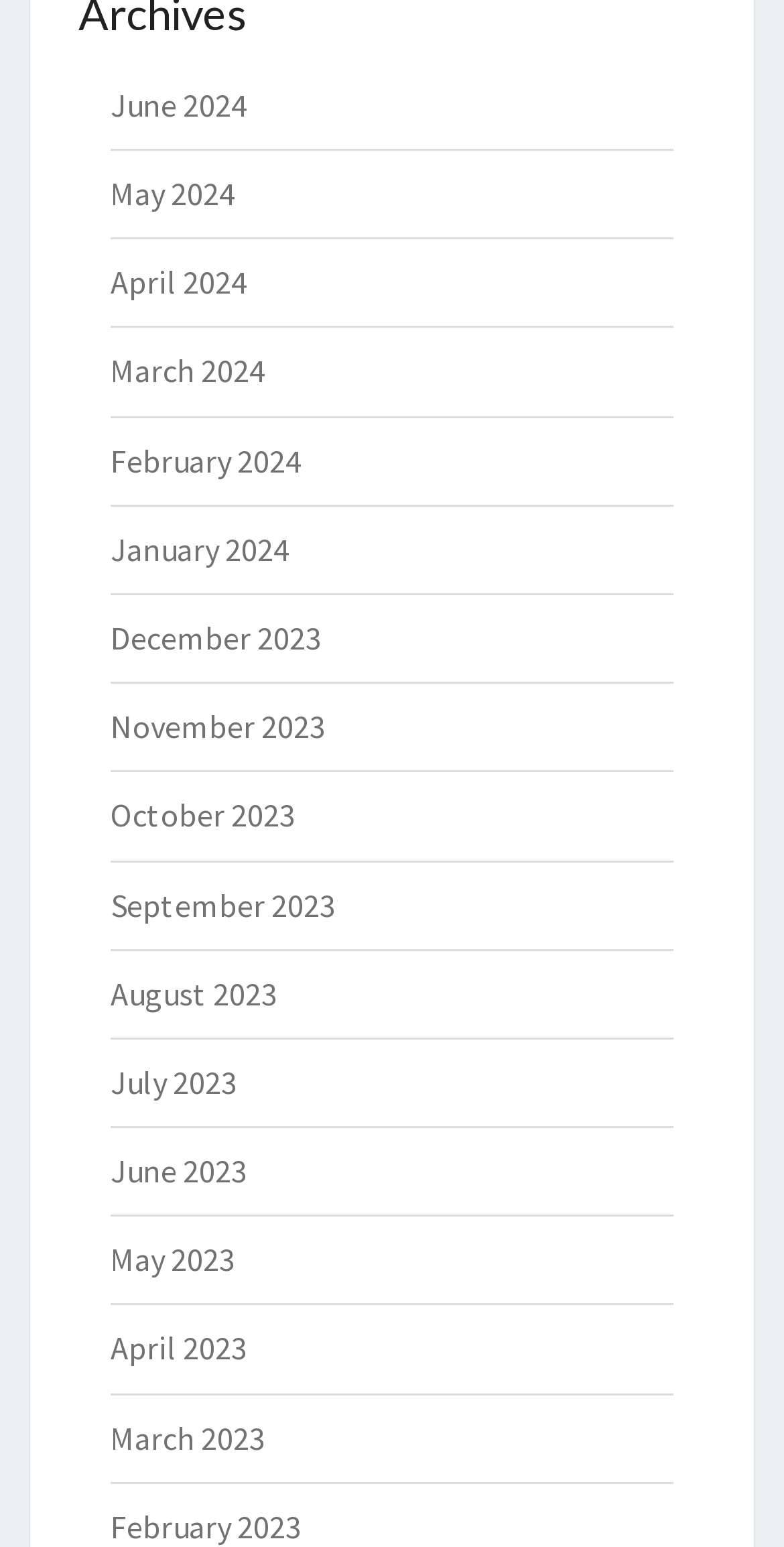Are the links in chronological order?
Use the information from the image to give a detailed answer to the question.

By examining the list of links, I found that they are in chronological order, with the most recent month (June 2024) at the top and the earliest month (February 2023) at the bottom.